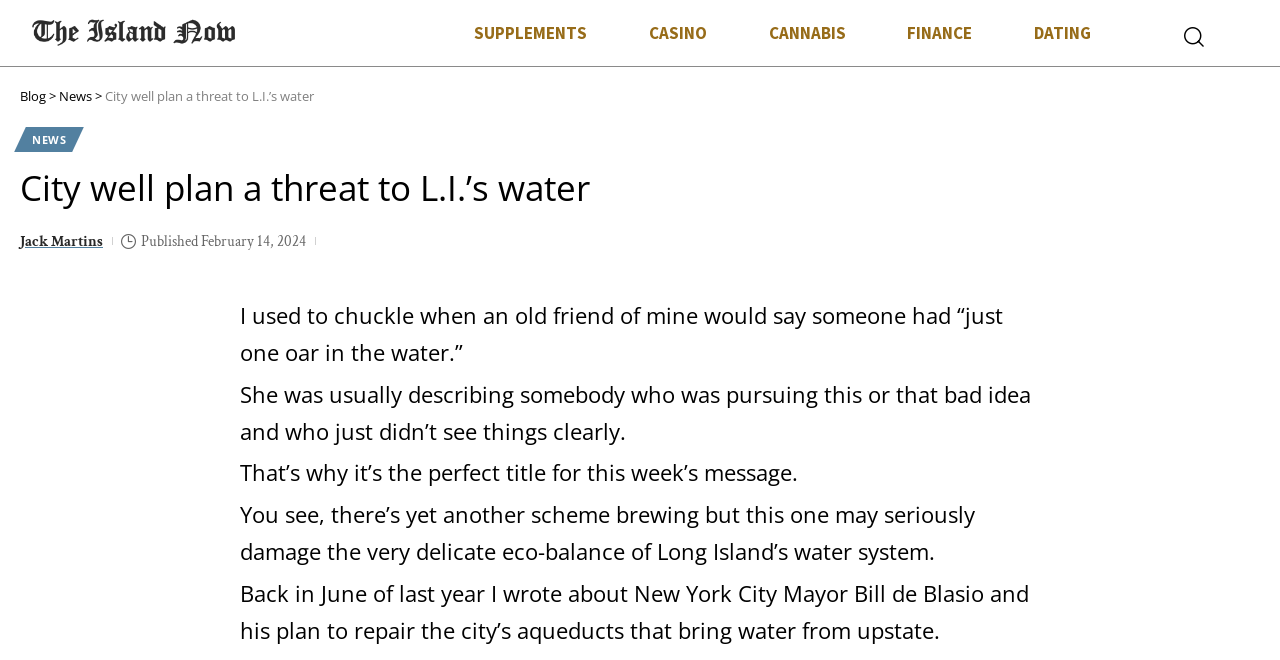Give a one-word or one-phrase response to the question:
Who is mentioned in the article?

Bill de Blasio